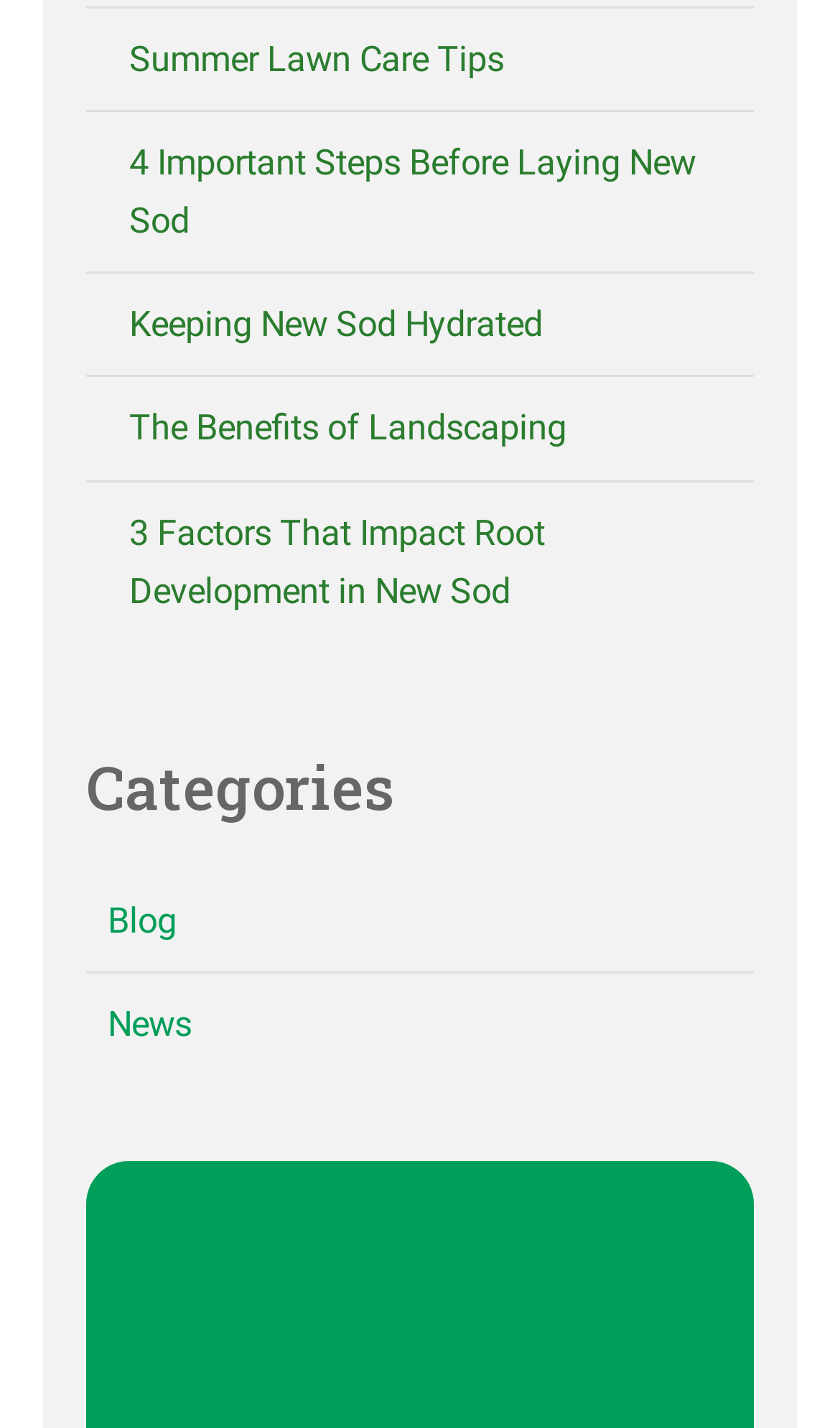Determine the bounding box coordinates for the area that should be clicked to carry out the following instruction: "Explore Categories".

[0.103, 0.524, 0.897, 0.579]